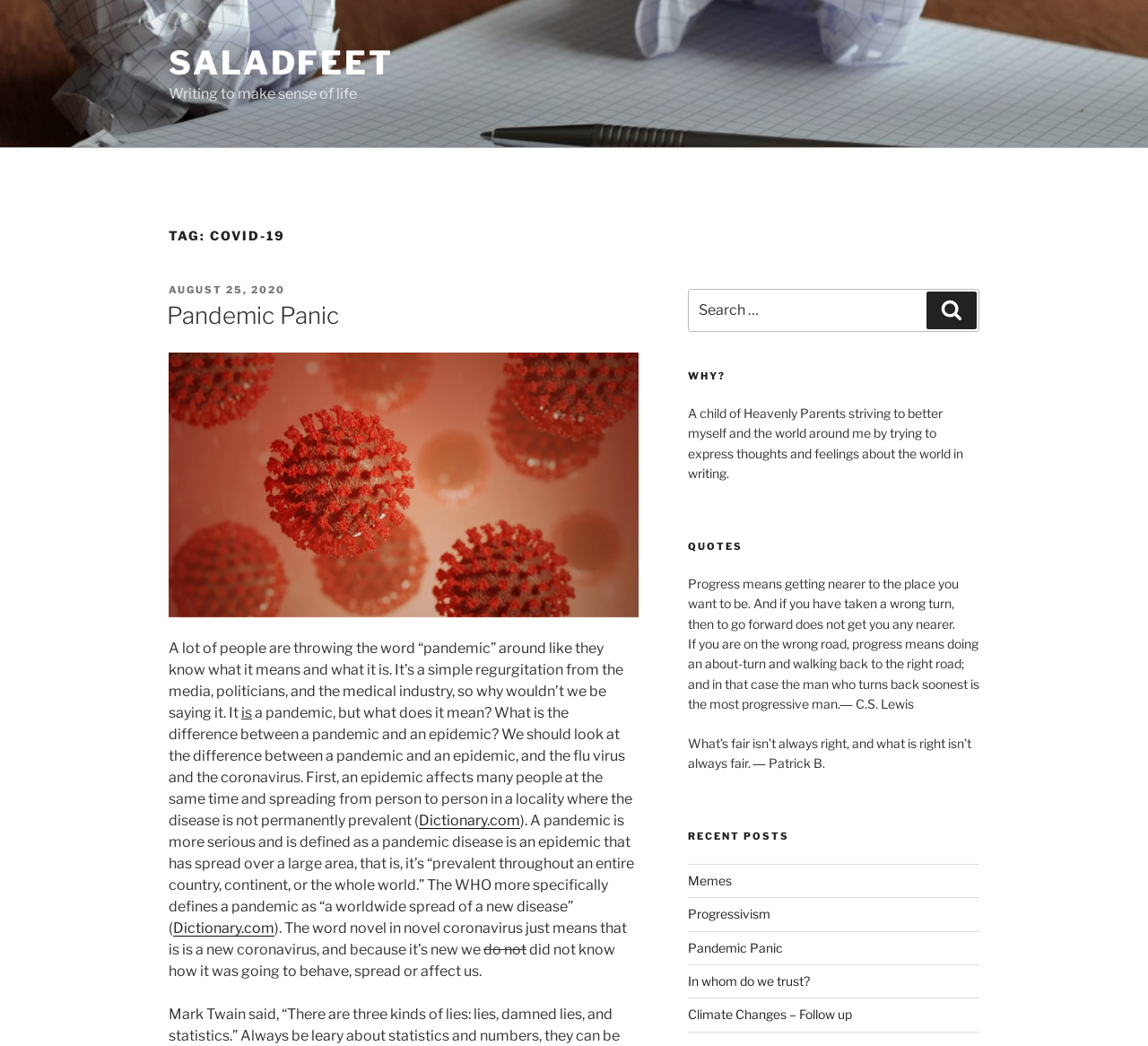Identify the bounding box coordinates of the element that should be clicked to fulfill this task: "Read the 'Pandemic Panic' post". The coordinates should be provided as four float numbers between 0 and 1, i.e., [left, top, right, bottom].

[0.145, 0.288, 0.295, 0.315]